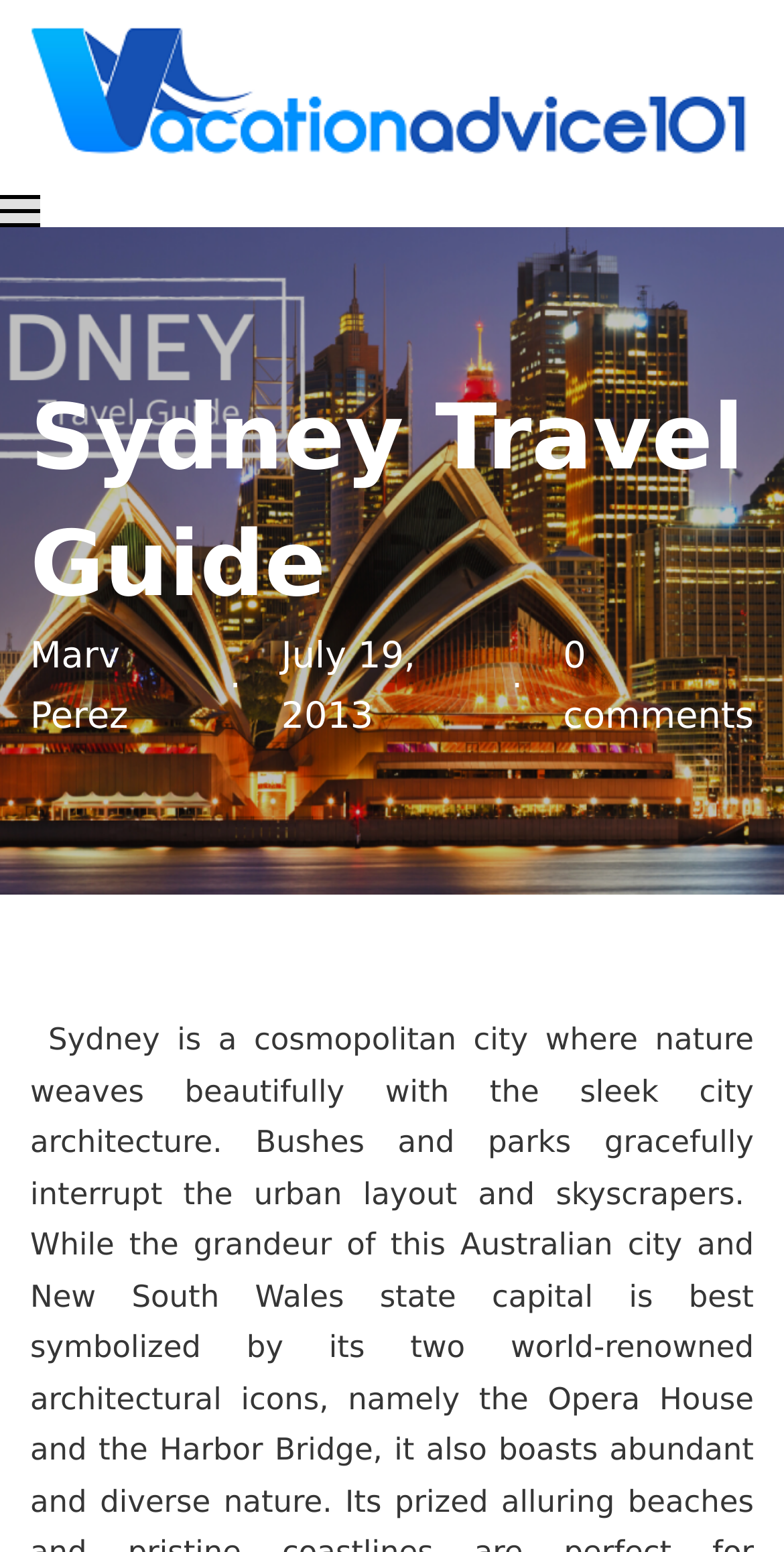What is the name of the author of the article?
Give a one-word or short-phrase answer derived from the screenshot.

Marv Perez